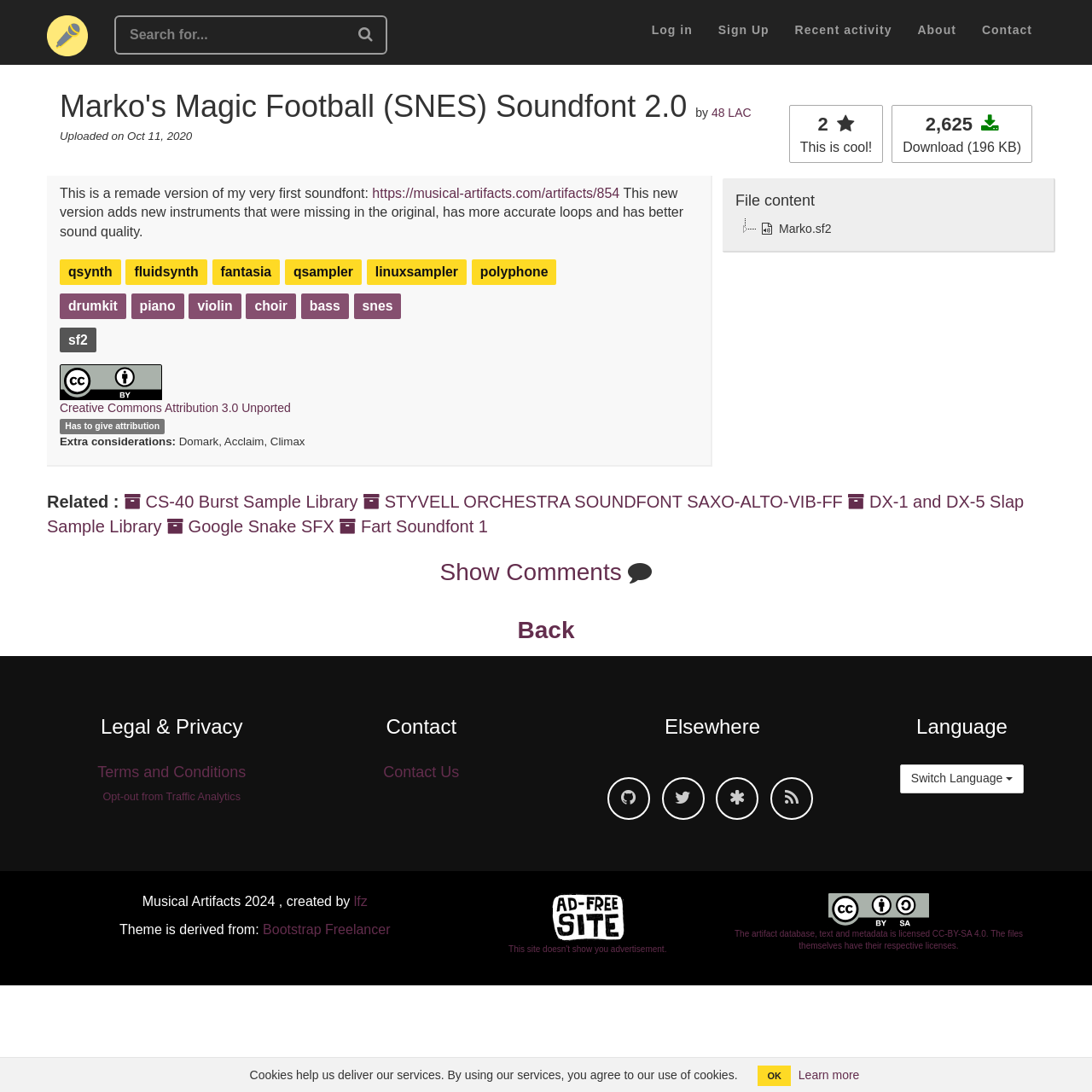Show the bounding box coordinates for the element that needs to be clicked to execute the following instruction: "Learn about the website". Provide the coordinates in the form of four float numbers between 0 and 1, i.e., [left, top, right, bottom].

None